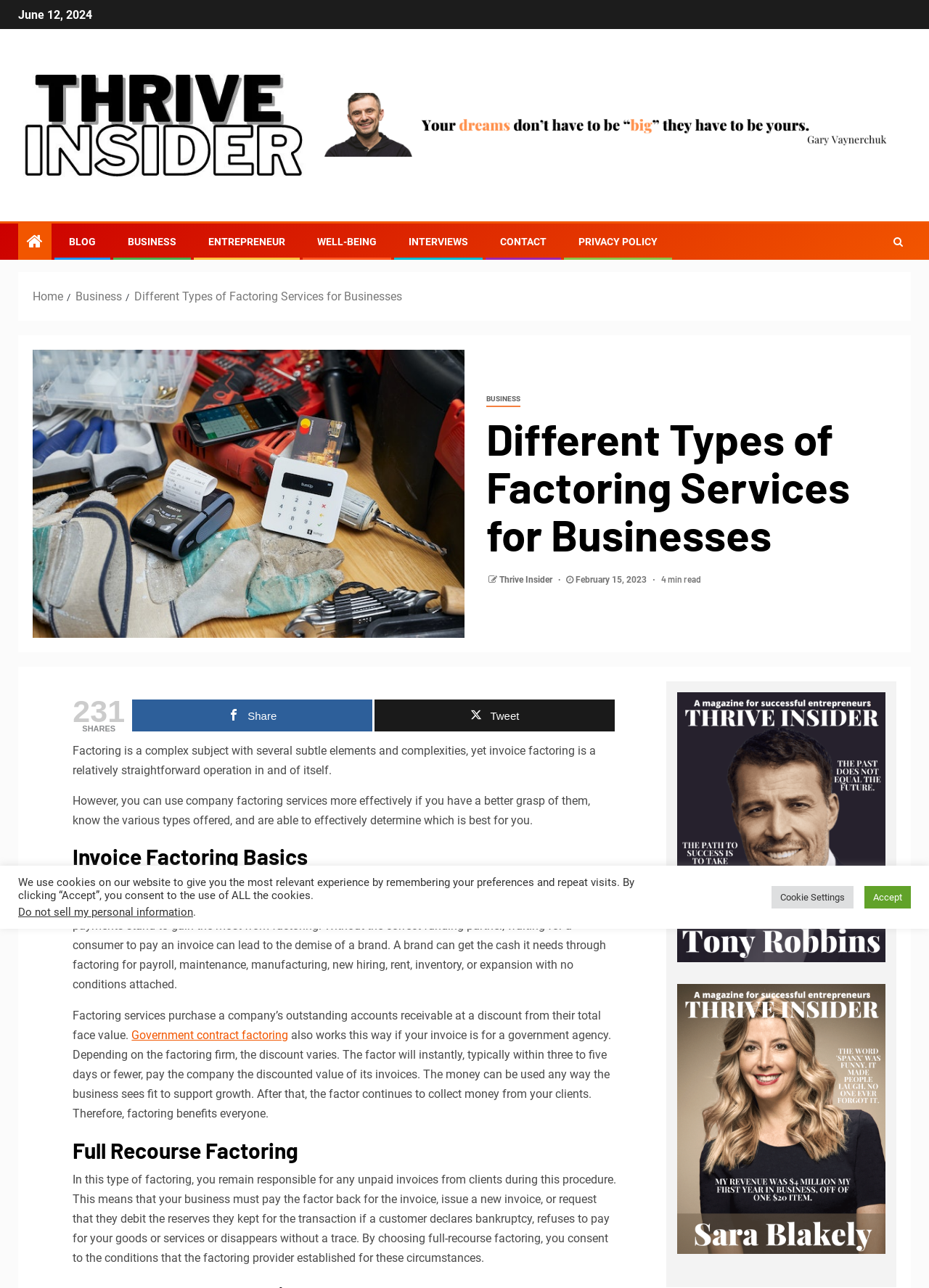What happens if a customer declares bankruptcy?
Examine the screenshot and reply with a single word or phrase.

Business must pay the factor back